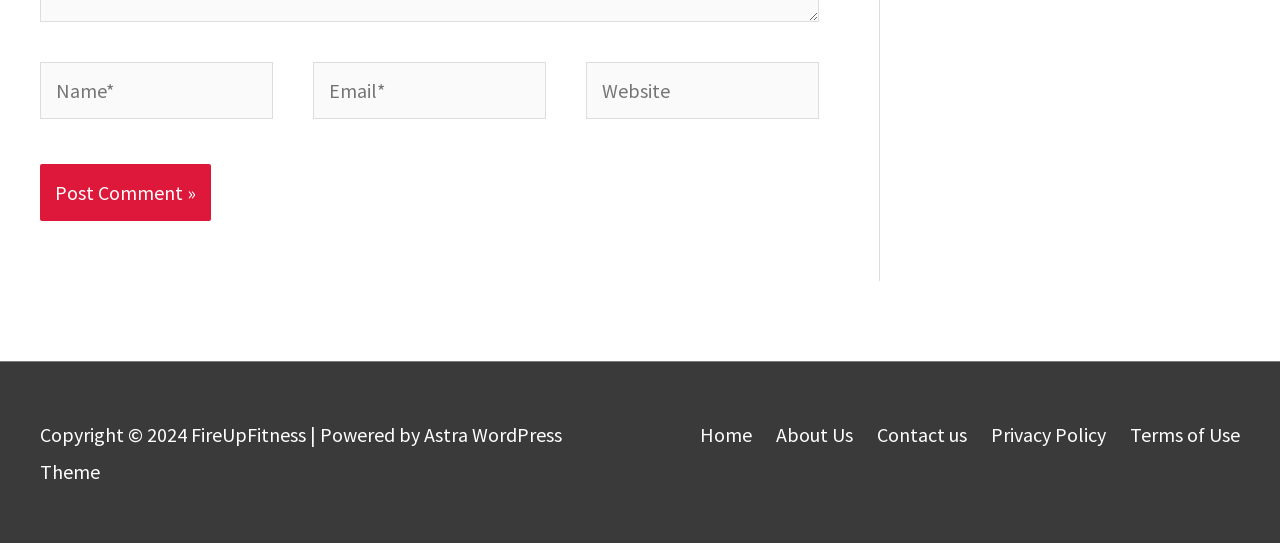Analyze the image and answer the question with as much detail as possible: 
What is the website's copyright year?

The copyright year is mentioned in the footer section of the webpage, specifically in the text 'Copyright © 2024'.